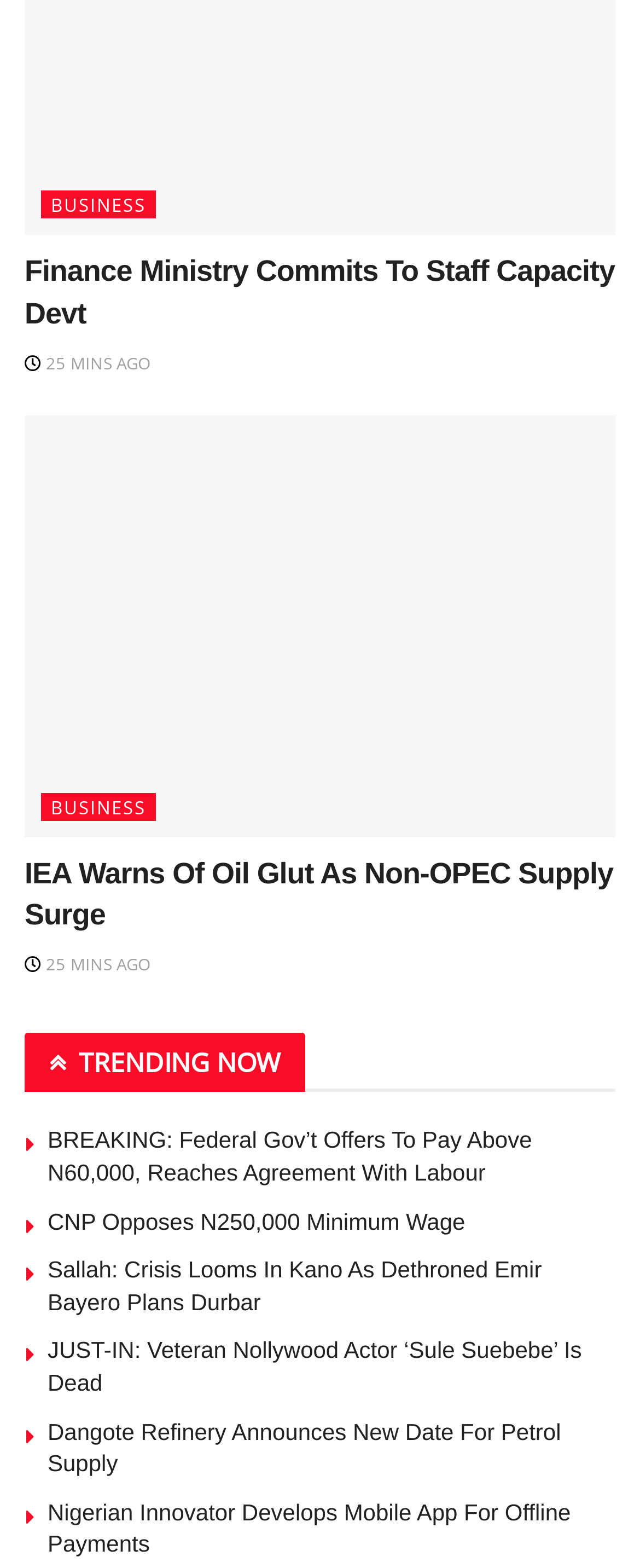Locate the bounding box coordinates of the region to be clicked to comply with the following instruction: "Explore 'Nigerian Innovator Develops Mobile App For Offline Payments'". The coordinates must be four float numbers between 0 and 1, in the form [left, top, right, bottom].

[0.074, 0.955, 0.949, 0.996]